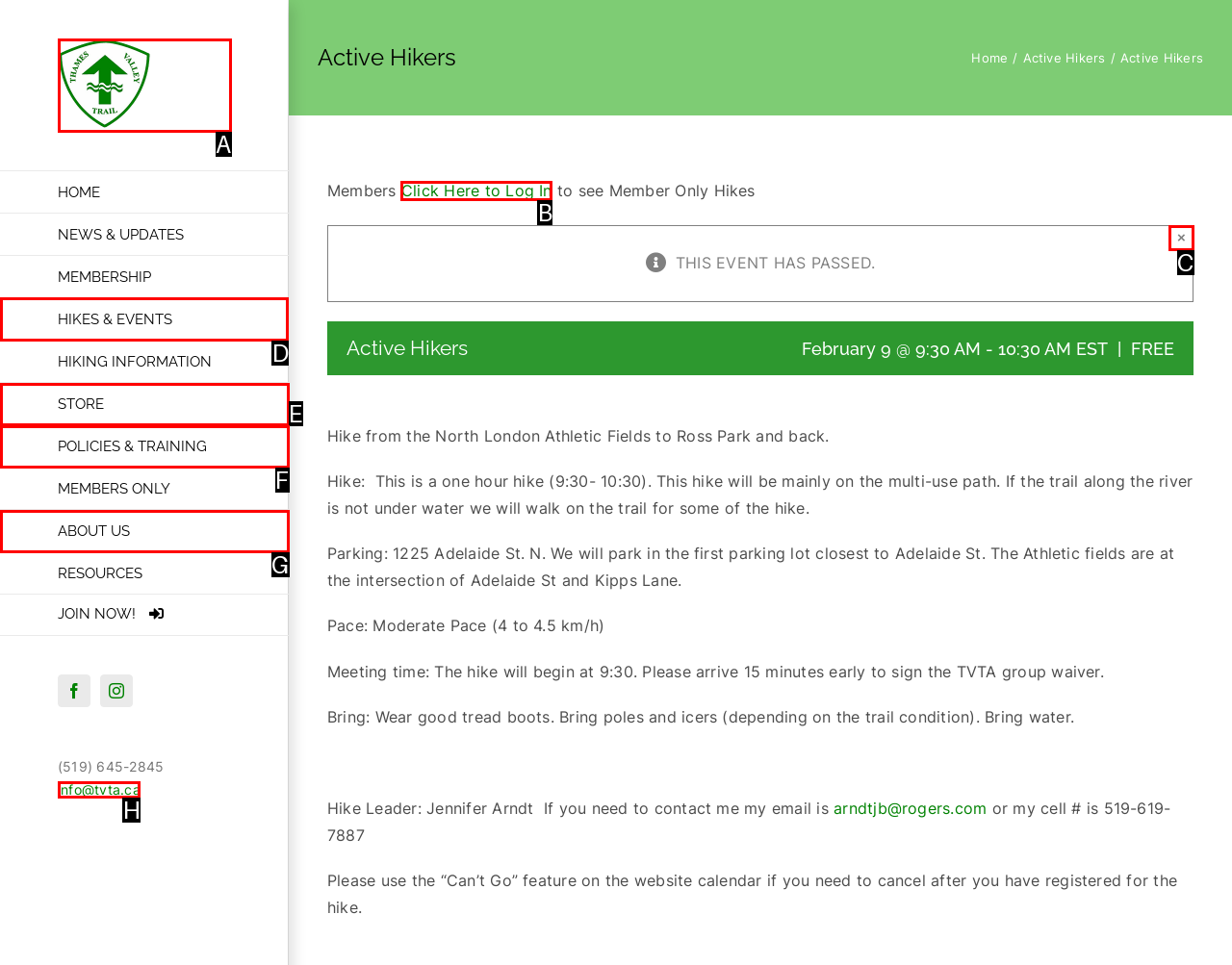Figure out which option to click to perform the following task: Click the 'HIKES & EVENTS' link
Provide the letter of the correct option in your response.

D